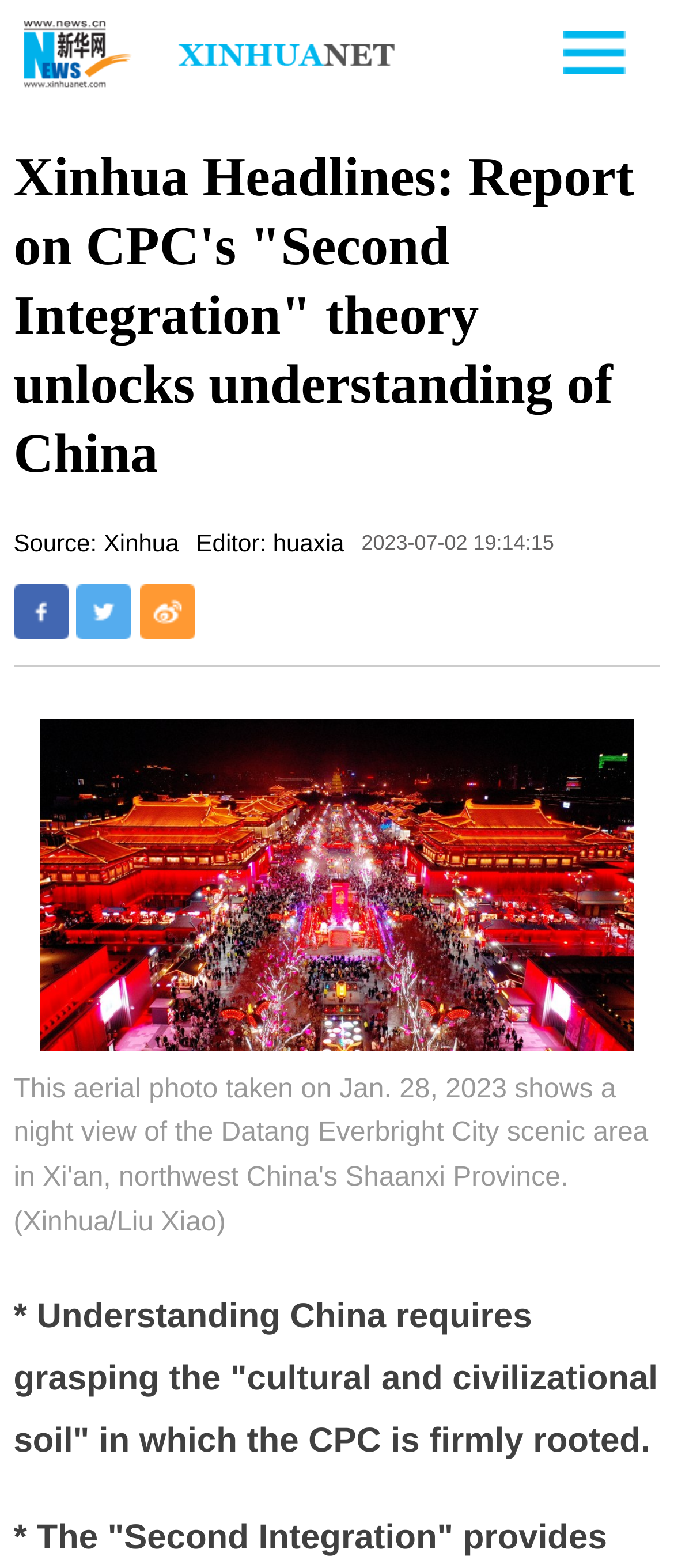What is the main idea of the article?
Using the image, respond with a single word or phrase.

Understanding China